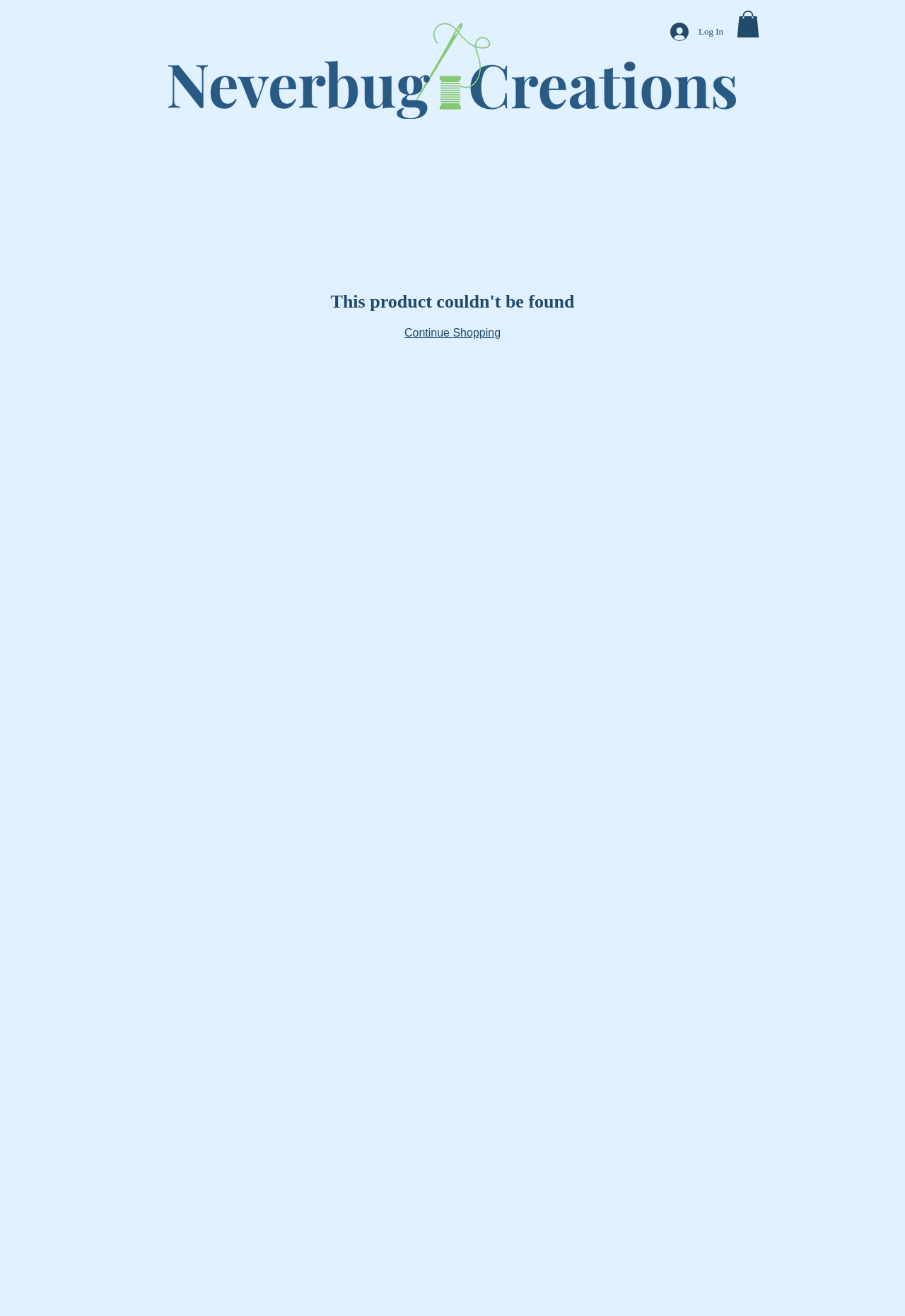Identify the bounding box coordinates of the element to click to follow this instruction: 'Go to Home page'. Ensure the coordinates are four float values between 0 and 1, provided as [left, top, right, bottom].

[0.134, 0.114, 0.238, 0.133]